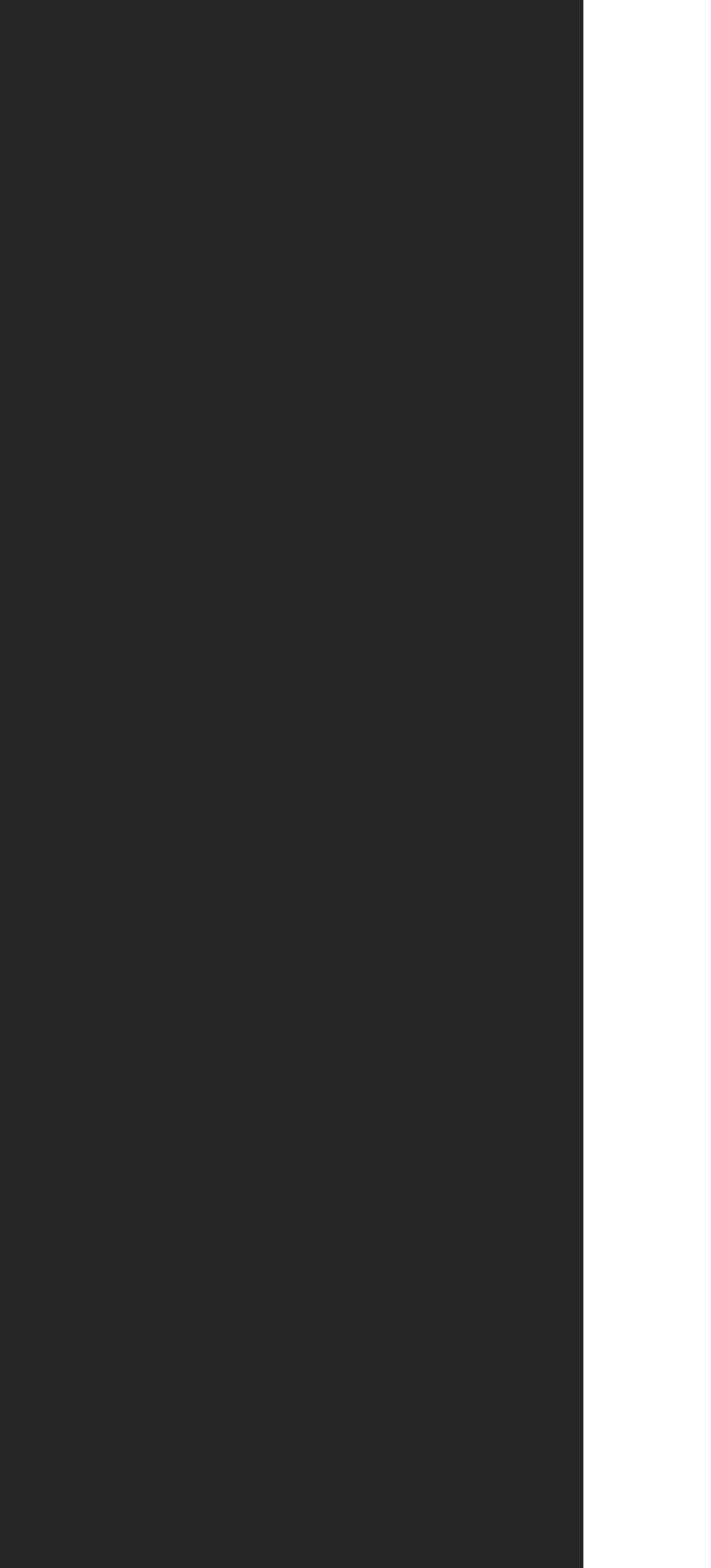Locate the bounding box coordinates of the UI element described by: "+44 20 4525 1209". Provide the coordinates as four float numbers between 0 and 1, formatted as [left, top, right, bottom].

[0.244, 0.527, 0.577, 0.551]